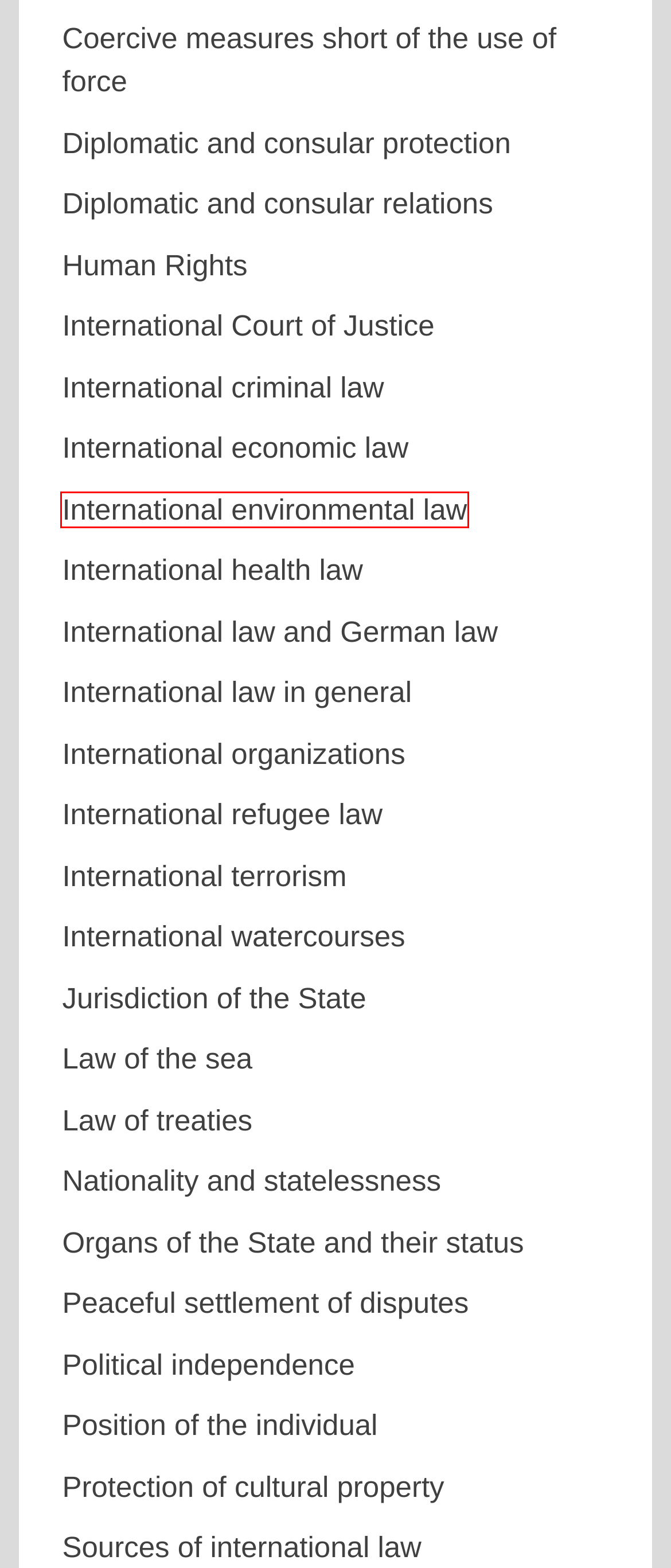You have a screenshot of a webpage with a red rectangle bounding box. Identify the best webpage description that corresponds to the new webpage after clicking the element within the red bounding box. Here are the candidates:
A. Diplomatic and consular relations - GPIL - German Practice in International Law
B. Coercive measures short of the use of force - GPIL - German Practice in International Law
C. Law of the sea - GPIL - German Practice in International Law
D. International law and German law - GPIL - German Practice in International Law
E. International environmental law - GPIL - German Practice in International Law
F. International law in general - GPIL - German Practice in International Law
G. Organs of the State and their status - GPIL - German Practice in International Law
H. International watercourses - GPIL - German Practice in International Law

E